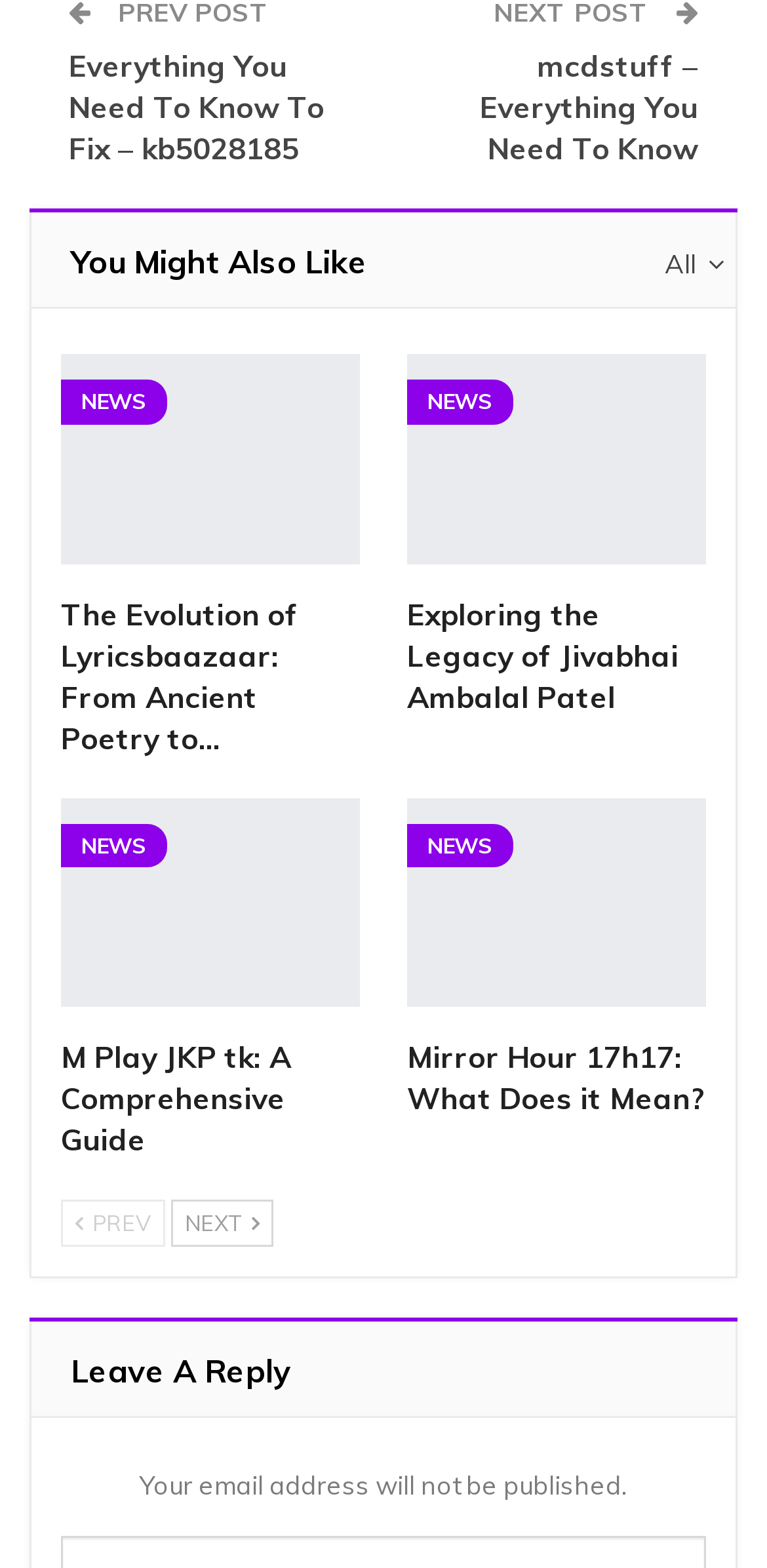What is the disclaimer below the comment section?
Using the image, answer in one word or phrase.

Email address will not be published